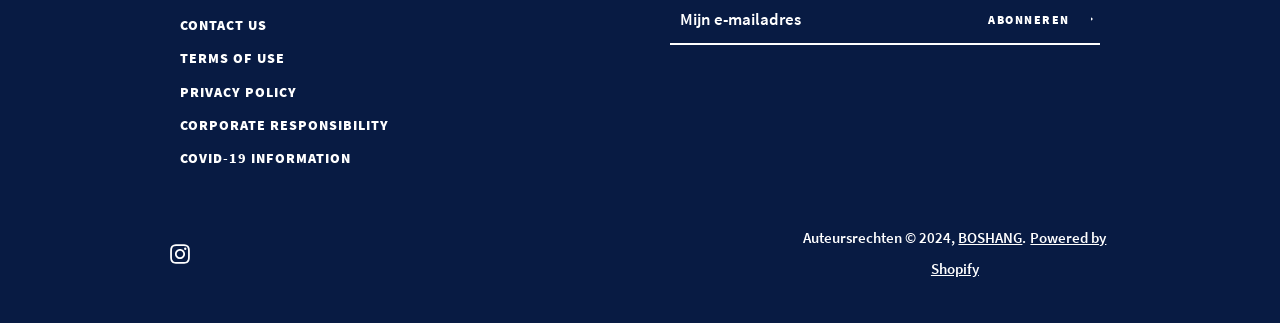Use a single word or phrase to answer the question:
What is the platform powering the website?

Shopify